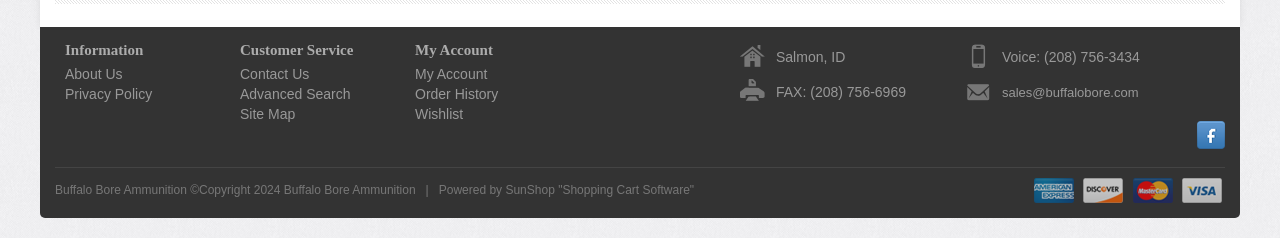What is the company's phone number?
Refer to the image and provide a detailed answer to the question.

The phone number can be found in the contact information section, which is located at the bottom of the webpage, under the 'Customer Service' heading.